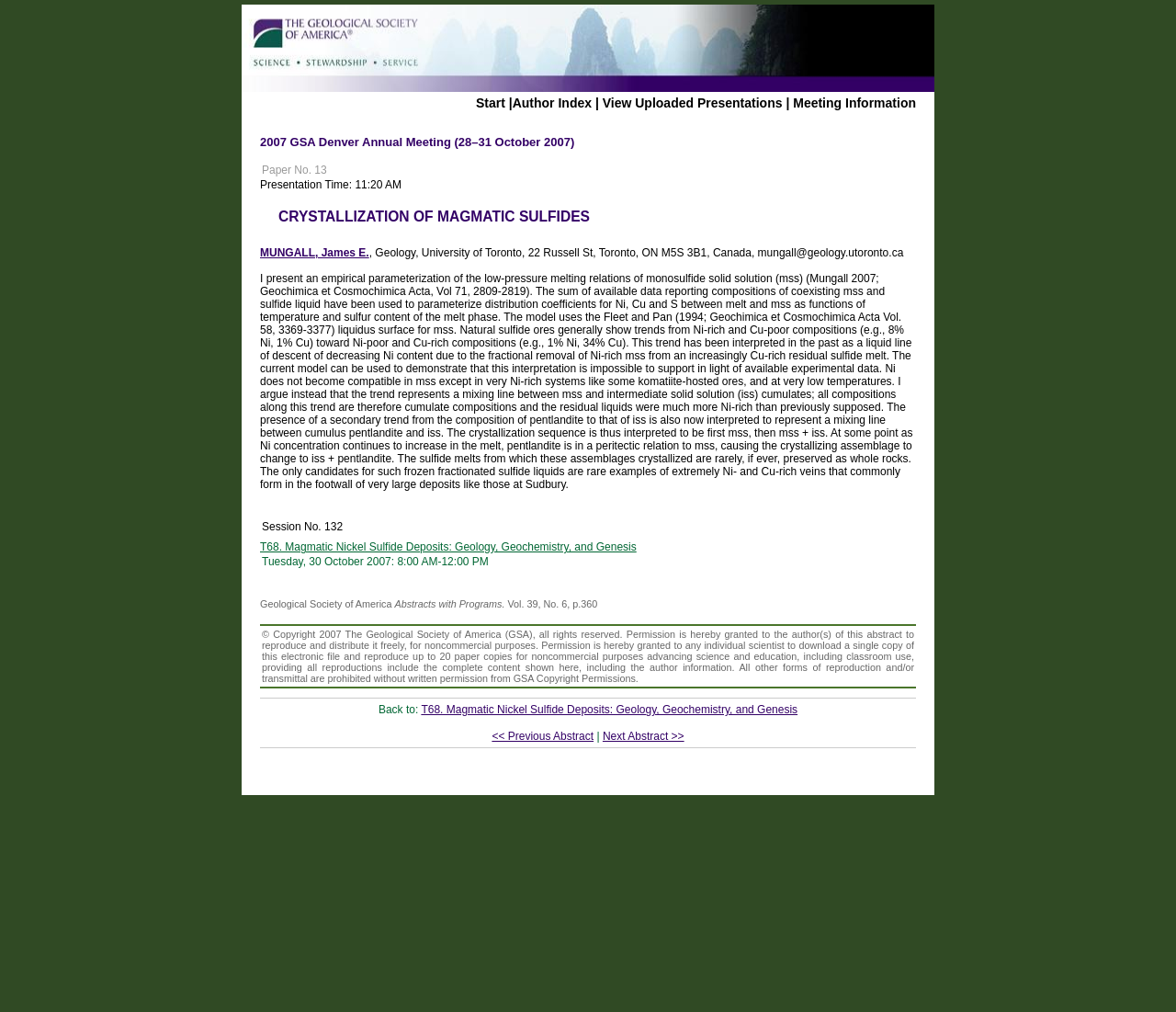Please specify the bounding box coordinates in the format (top-left x, top-left y, bottom-right x, bottom-right y), with all values as floating point numbers between 0 and 1. Identify the bounding box of the UI element described by: Start

[0.405, 0.094, 0.43, 0.109]